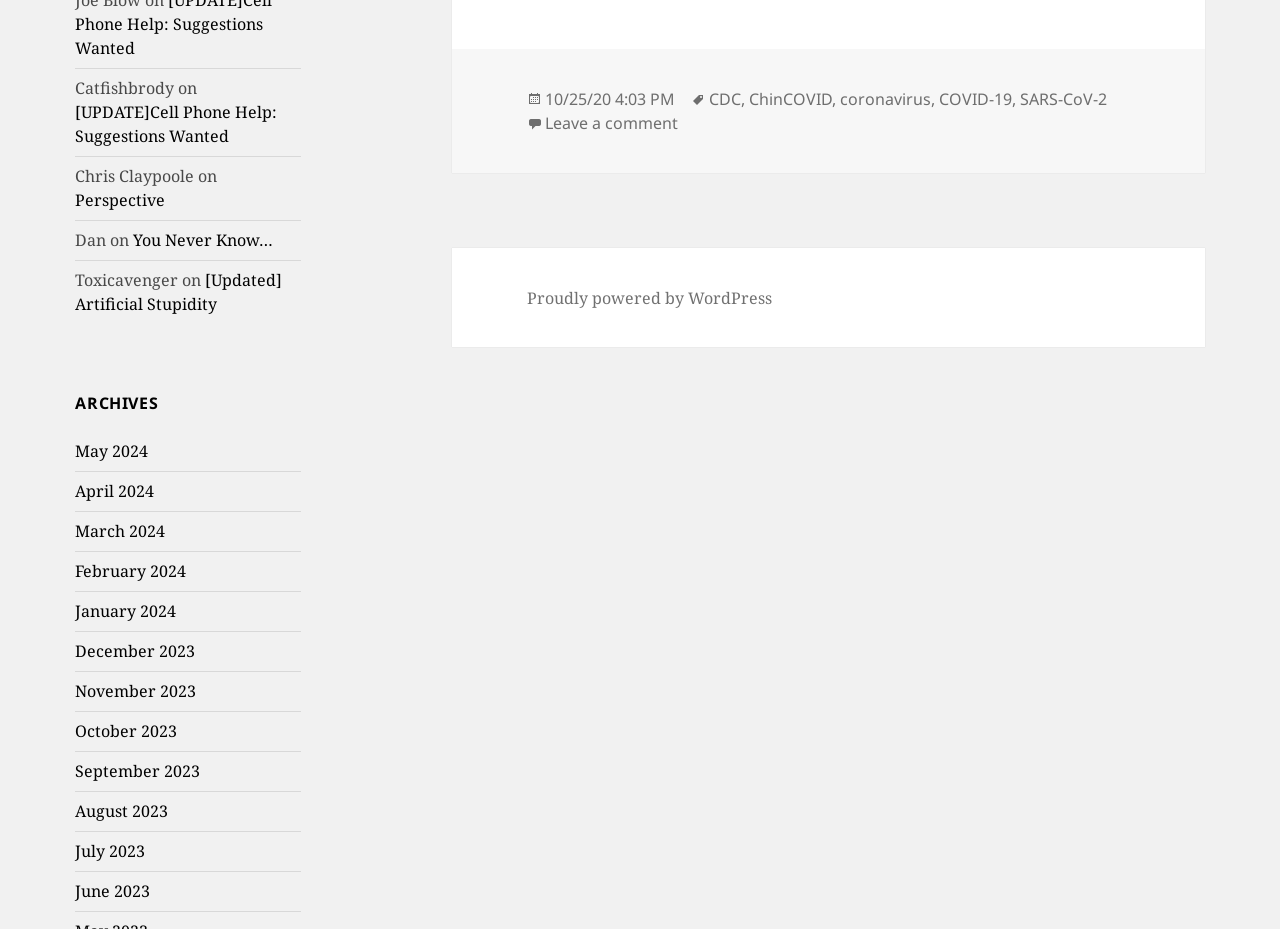Based on the image, provide a detailed response to the question:
What is the platform powering this website?

The footer section contains a link element 'Proudly powered by WordPress' with bounding box coordinates [0.412, 0.309, 0.603, 0.333]. This suggests that the platform powering this website is WordPress.